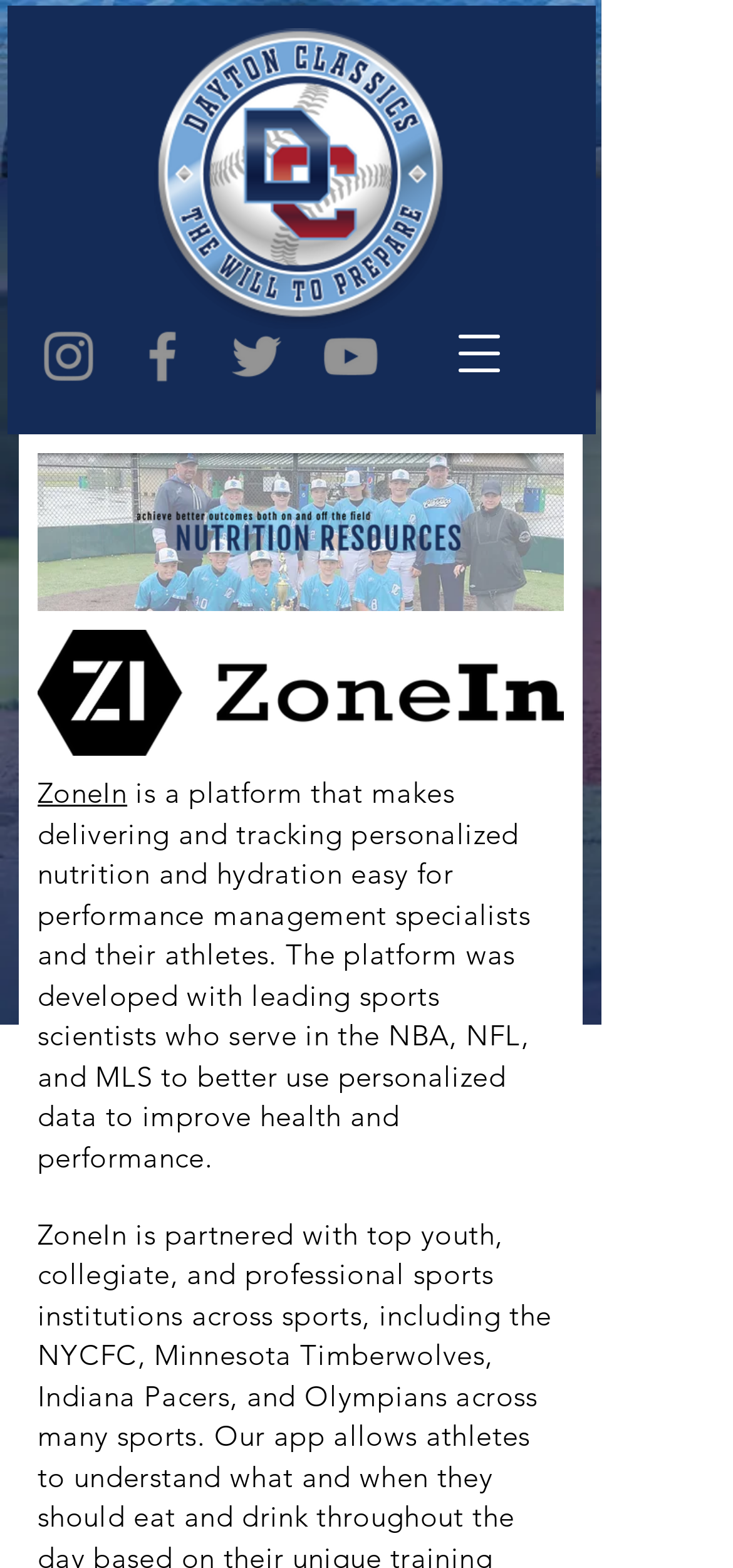How many social media links are there?
We need a detailed and meticulous answer to the question.

By examining the social bar list, I can count four social media links: Instagram, Facebook, Twitter, and YouTube. Each link has an image and a corresponding text element.